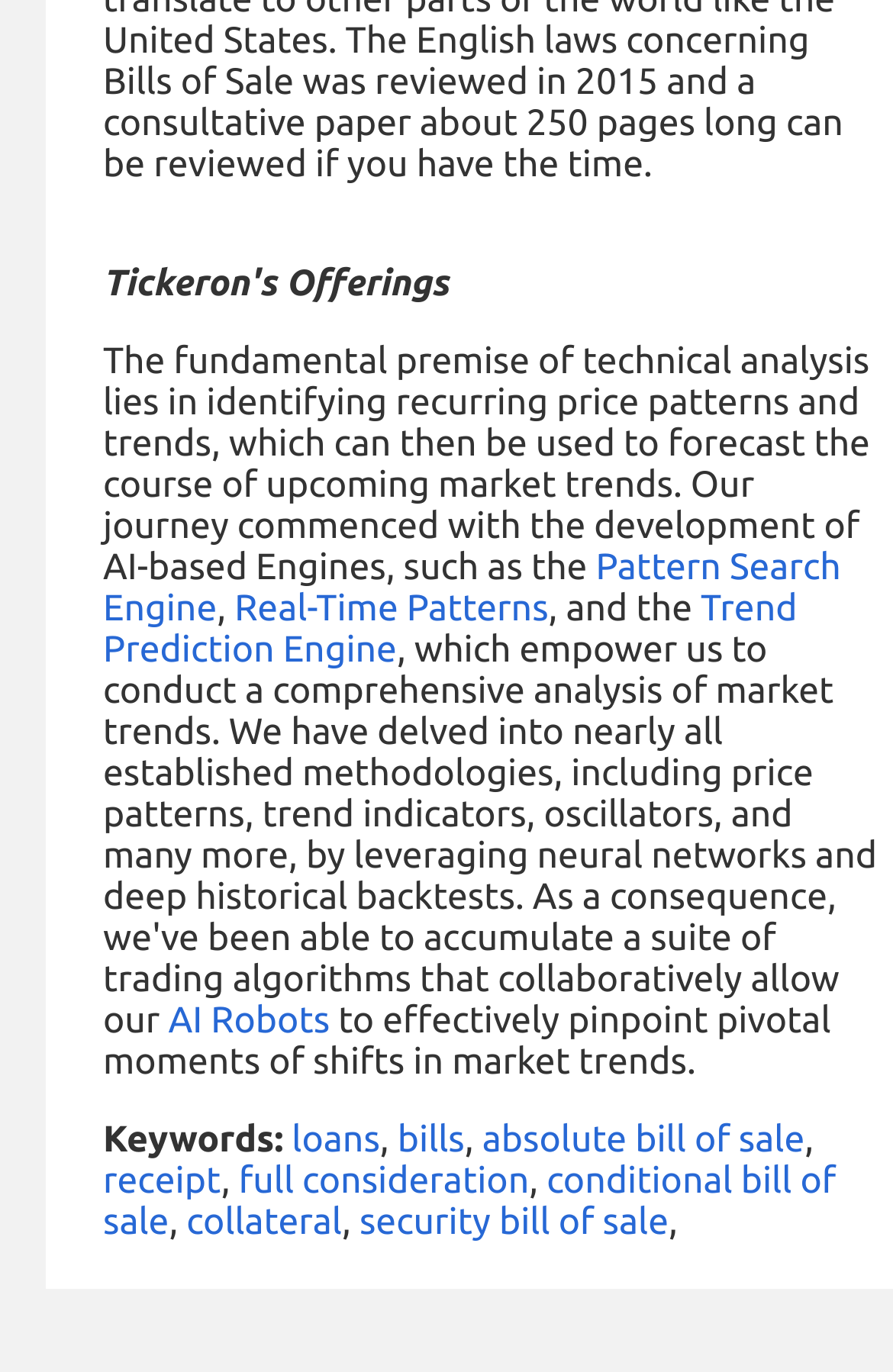Can you give a detailed response to the following question using the information from the image? What type of engines are mentioned on the webpage?

The webpage specifically mentions the development of AI-based engines, including the Pattern Search Engine, Real-Time Patterns, and Trend Prediction Engine, as well as AI Robots.